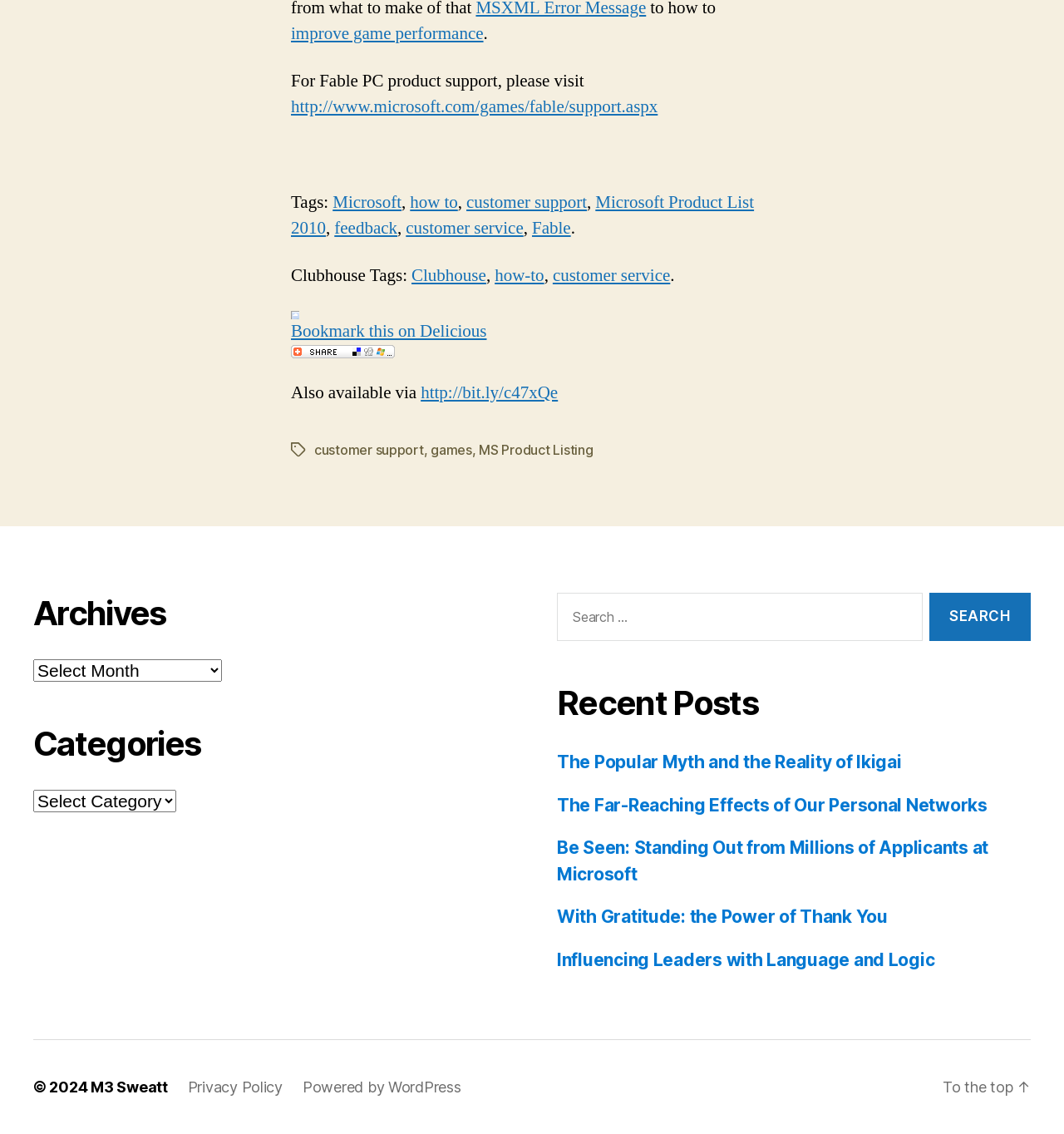What is the copyright year mentioned at the bottom of the page?
Using the image provided, answer with just one word or phrase.

2024